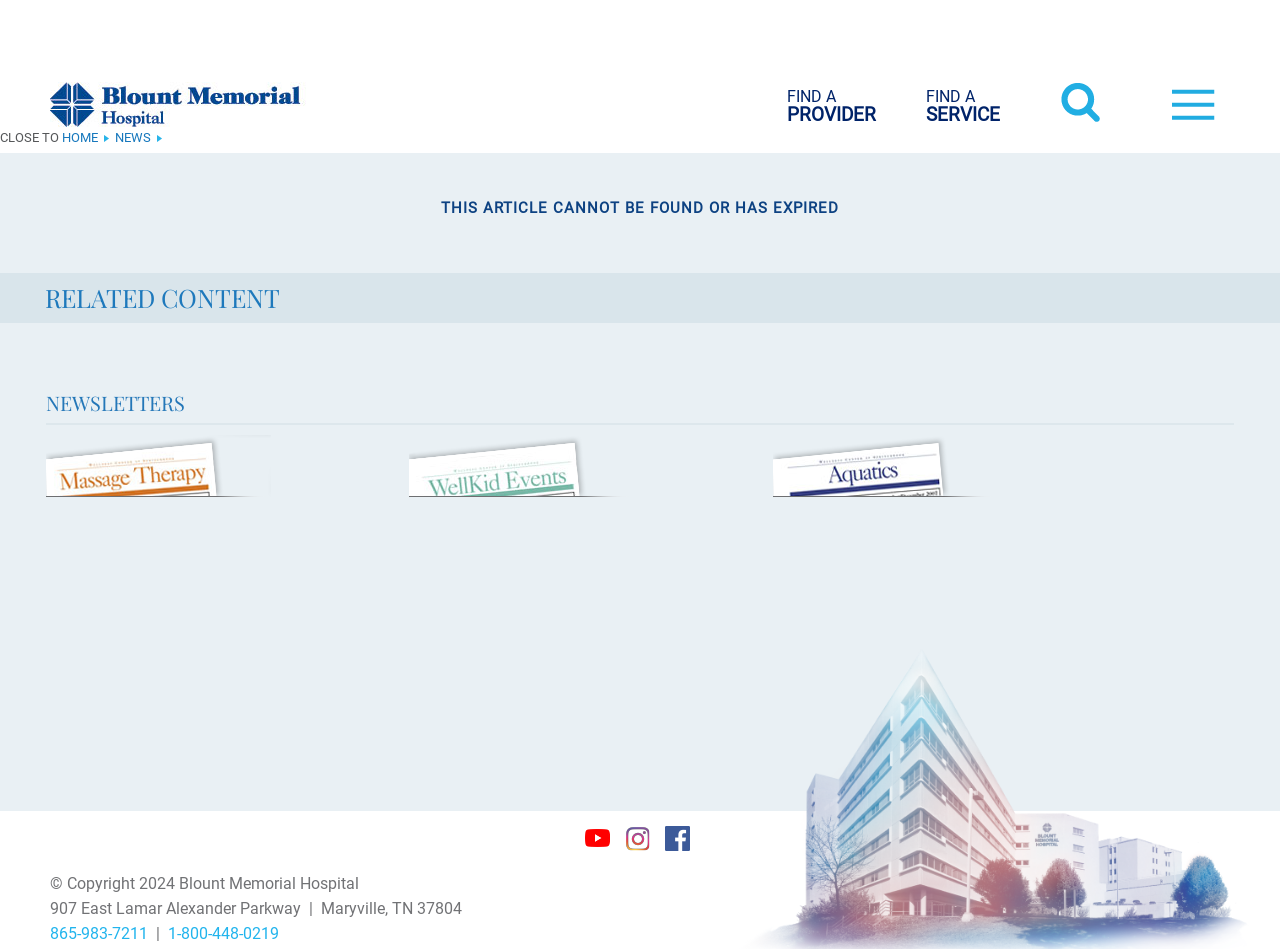Offer a meticulous description of the webpage's structure and content.

The webpage is for Blount Memorial, a hospital or healthcare organization. At the top left, there is a small image, and at the top right, there are three images, one of which is an icon. Below these images, there are three links: "FIND A SERVICE", "FIND A PROVIDER", and "HOME", which are positioned horizontally. To the right of the "HOME" link, there are two more links: "NEWS" and another link with no text.

The main content of the page is a heading that states "THIS ARTICLE CANNOT BE FOUND OR HAS EXPIRED", which spans the entire width of the page. Below this heading, there is a section labeled "RELATED CONTENT". Further down, there is a section titled "NEWSLETTERS".

The page also features a section with three links, each accompanied by an image. These links are positioned horizontally and are likely related to newsletters or subscriptions.

At the bottom of the page, there are social media icons for Facebook, Instagram, and YouTube, positioned horizontally. Below these icons, there is a copyright notice and the hospital's address, phone numbers, and a toll-free number.